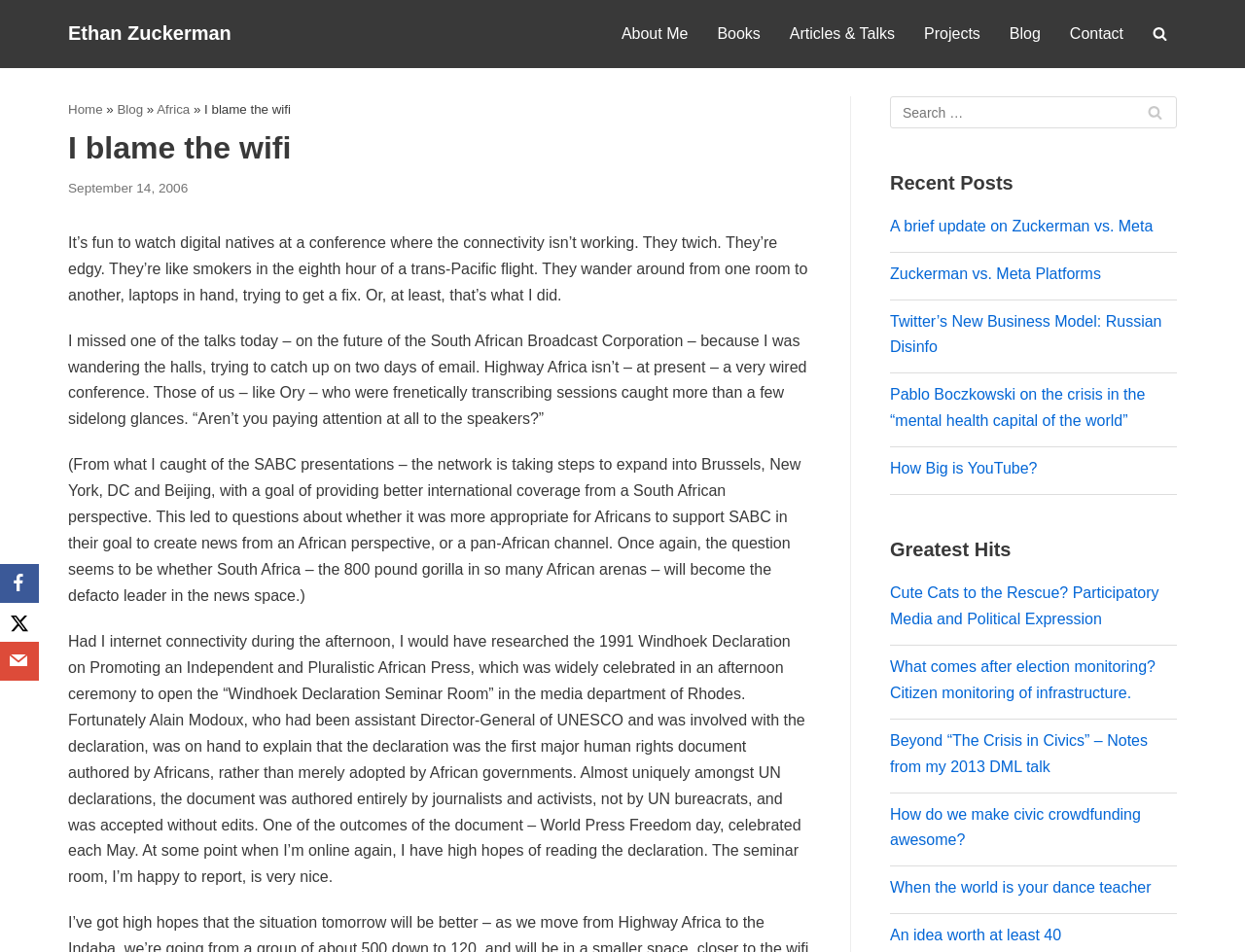Identify the bounding box coordinates of the region that needs to be clicked to carry out this instruction: "Call the phone number". Provide these coordinates as four float numbers ranging from 0 to 1, i.e., [left, top, right, bottom].

None